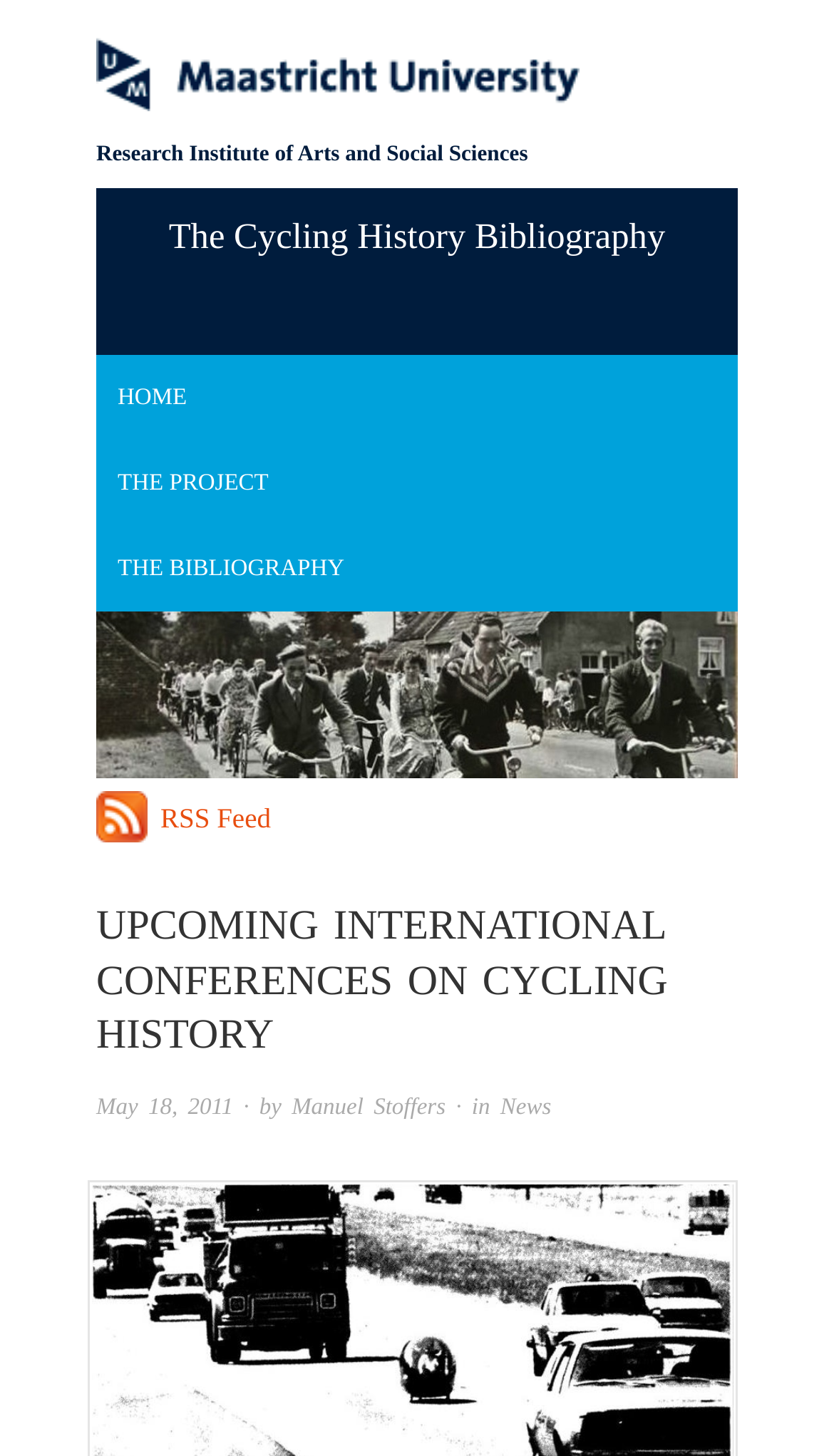Determine the coordinates of the bounding box for the clickable area needed to execute this instruction: "subscribe to RSS Feed".

[0.192, 0.551, 0.325, 0.573]